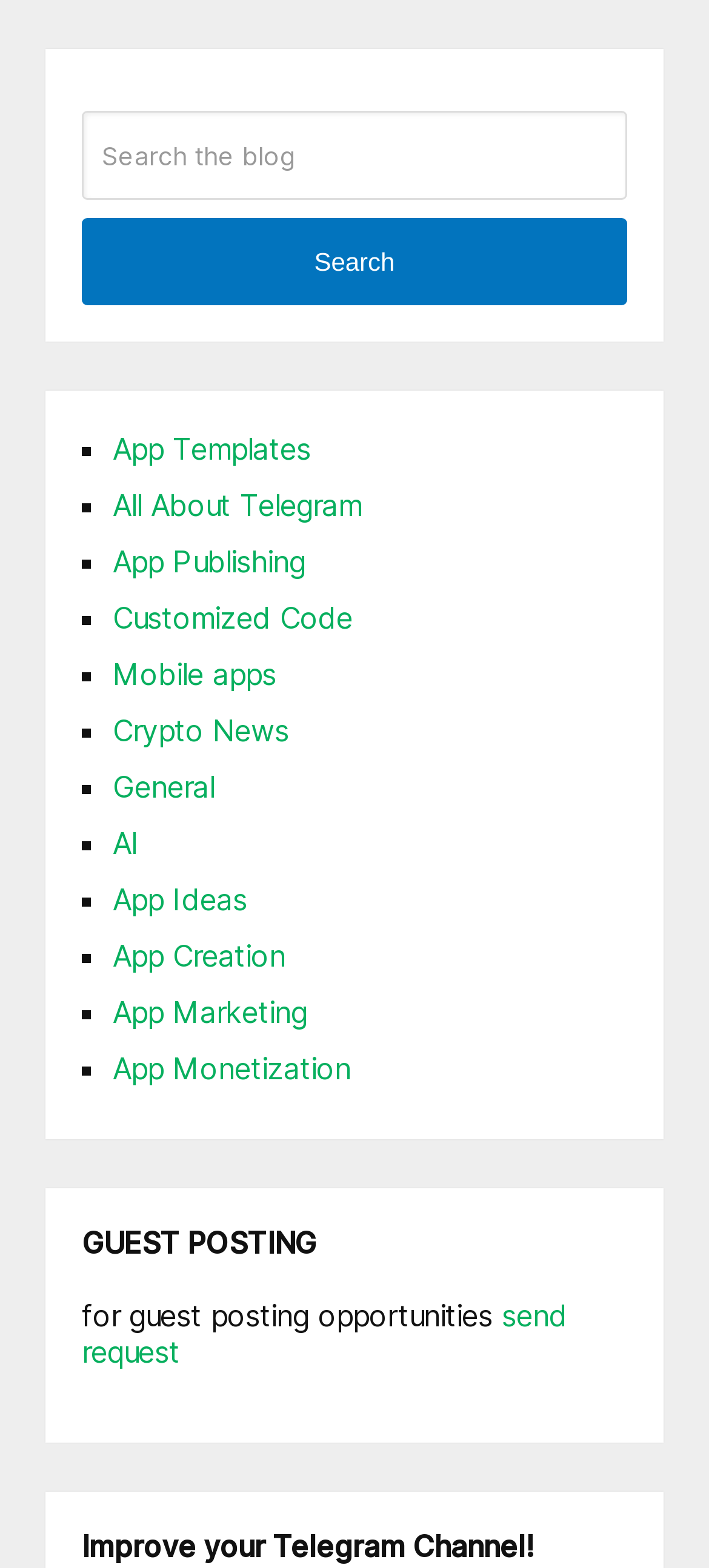Using details from the image, please answer the following question comprehensively:
What is the suggestion for improving a Telegram Channel?

The suggestion is located at the bottom of the webpage, at [0.115, 0.975, 0.751, 0.998], and is a call to action to improve a Telegram Channel.